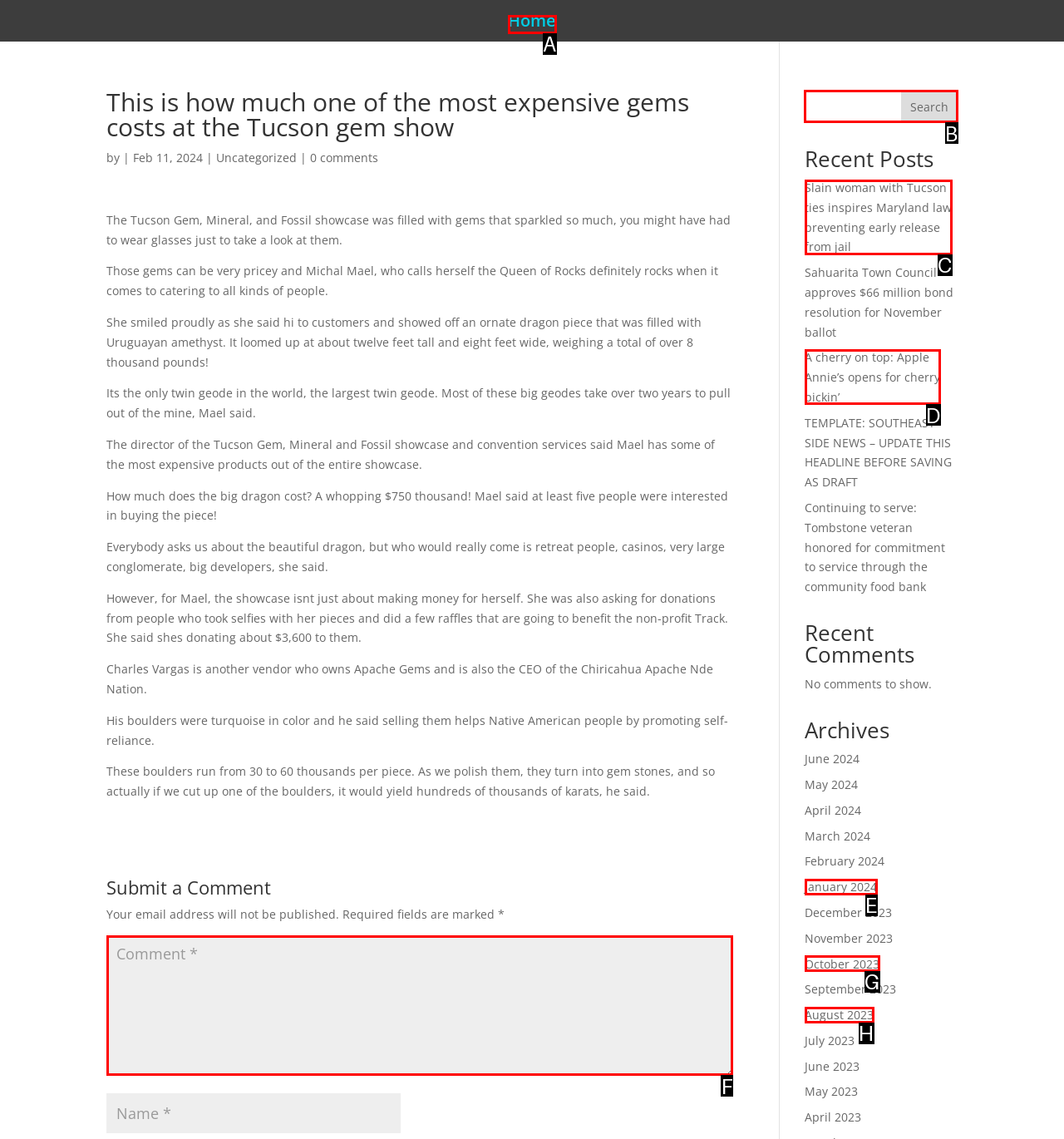Which option should be clicked to complete this task: View Haarsh Limbachiyaa Net worth 2024
Reply with the letter of the correct choice from the given choices.

None